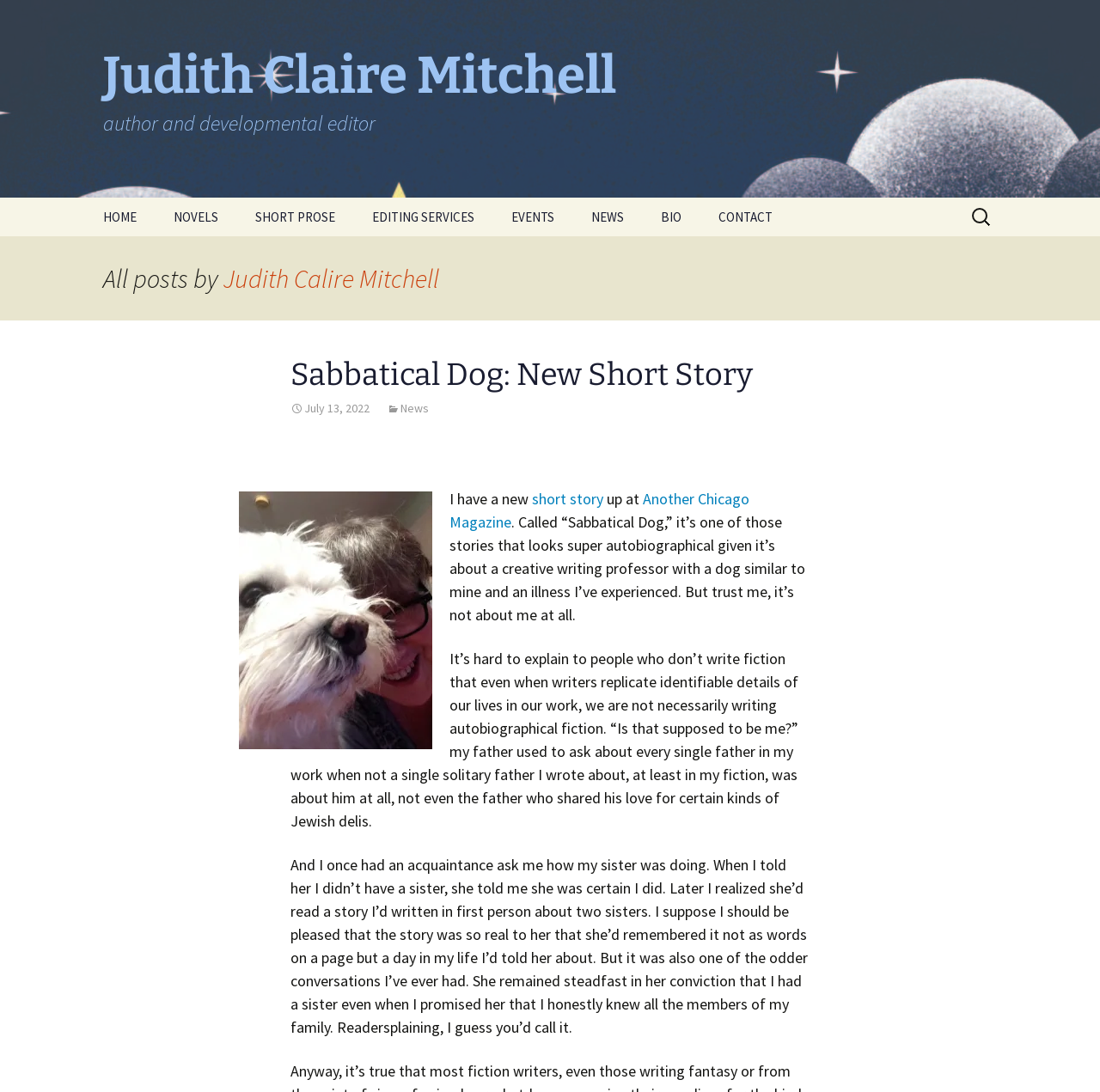Refer to the image and answer the question with as much detail as possible: How many links are there in the main navigation menu?

The main navigation menu can be identified by looking at the links with y-coordinates between 0.181 and 0.216. There are 9 links in this region, namely 'HOME', 'NOVELS', 'SHORT PROSE', 'EDITING SERVICES', 'EVENTS', 'NEWS', 'BIO', 'CONTACT', and 'SEARCH FOR:'.